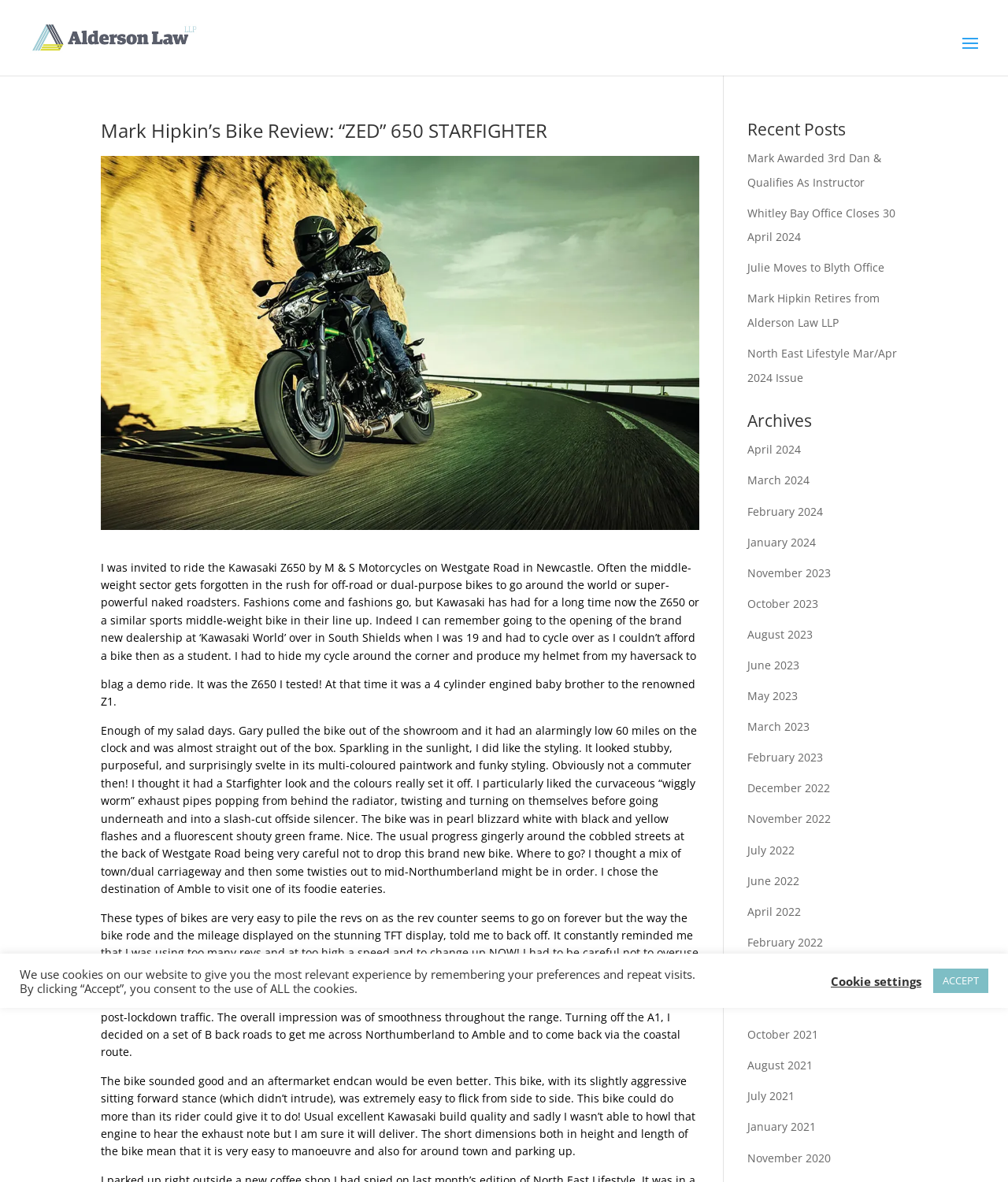Give a detailed account of the webpage.

This webpage is a blog post about a bike review, specifically the Kawasaki Z650. The page is divided into two main sections: the blog post content and the sidebar with links to recent posts, archives, and a cookie policy notice.

At the top of the page, there is a heading with the title "Mark Hipkin's Bike Review: 'ZED' 650 STARFIGHTER - Alderson Law" and an image of the Alderson Law logo. Below the title, there is a paragraph of text that introduces the bike review, followed by several paragraphs of text that describe the author's experience riding the Kawasaki Z650.

The bike review text is accompanied by no images, but the description is vivid and detailed, covering the bike's styling, performance, and handling. The text is divided into several paragraphs, each with a distinct topic or theme.

In the top-right corner of the page, there is a sidebar with several links to recent posts, including "Mark Awarded 3rd Dan & Qualifies As Instructor" and "North East Lifestyle Mar/Apr 2024 Issue". Below the recent posts, there is a section titled "Archives" with links to older posts organized by month and year.

At the bottom of the page, there is a notice about the use of cookies on the website, with a button to accept all cookies and a button to access cookie settings.